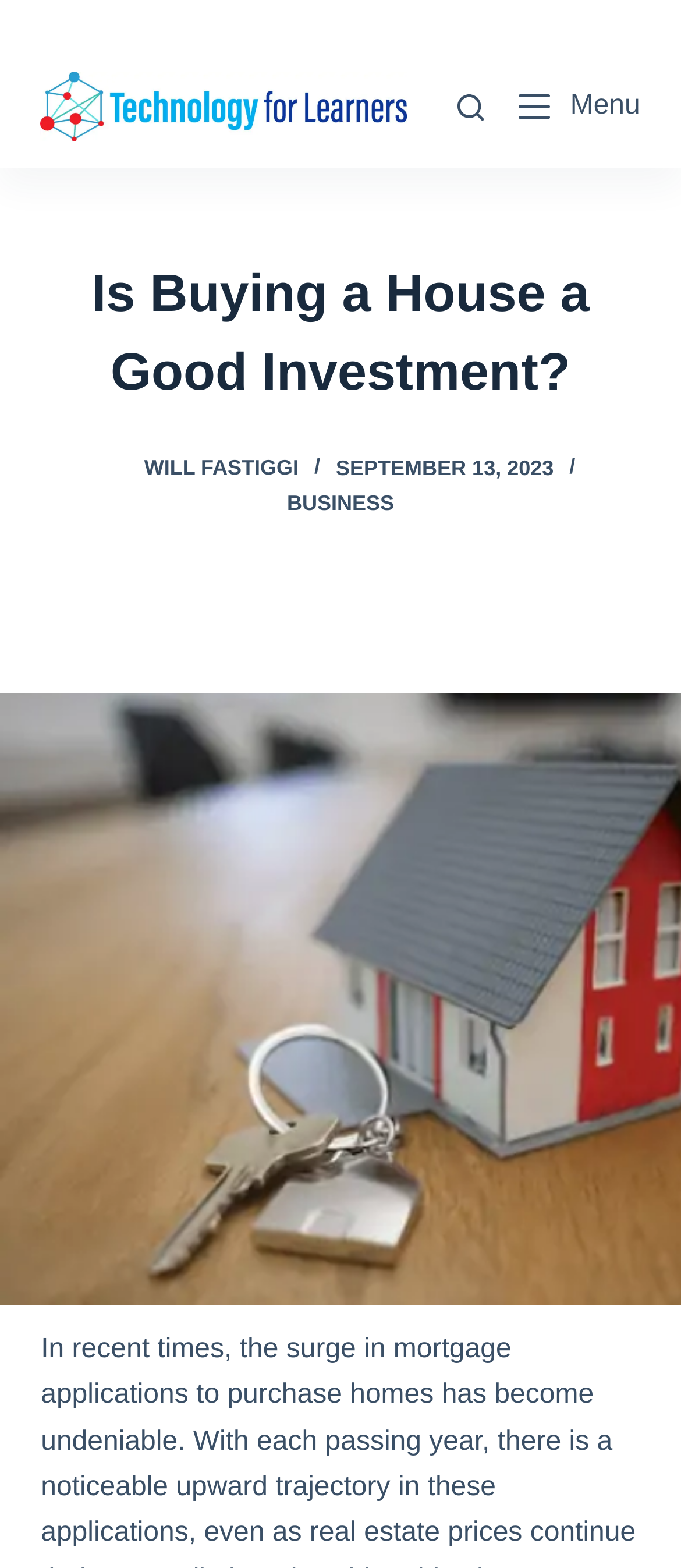Locate the headline of the webpage and generate its content.

Is Buying a House a Good Investment?